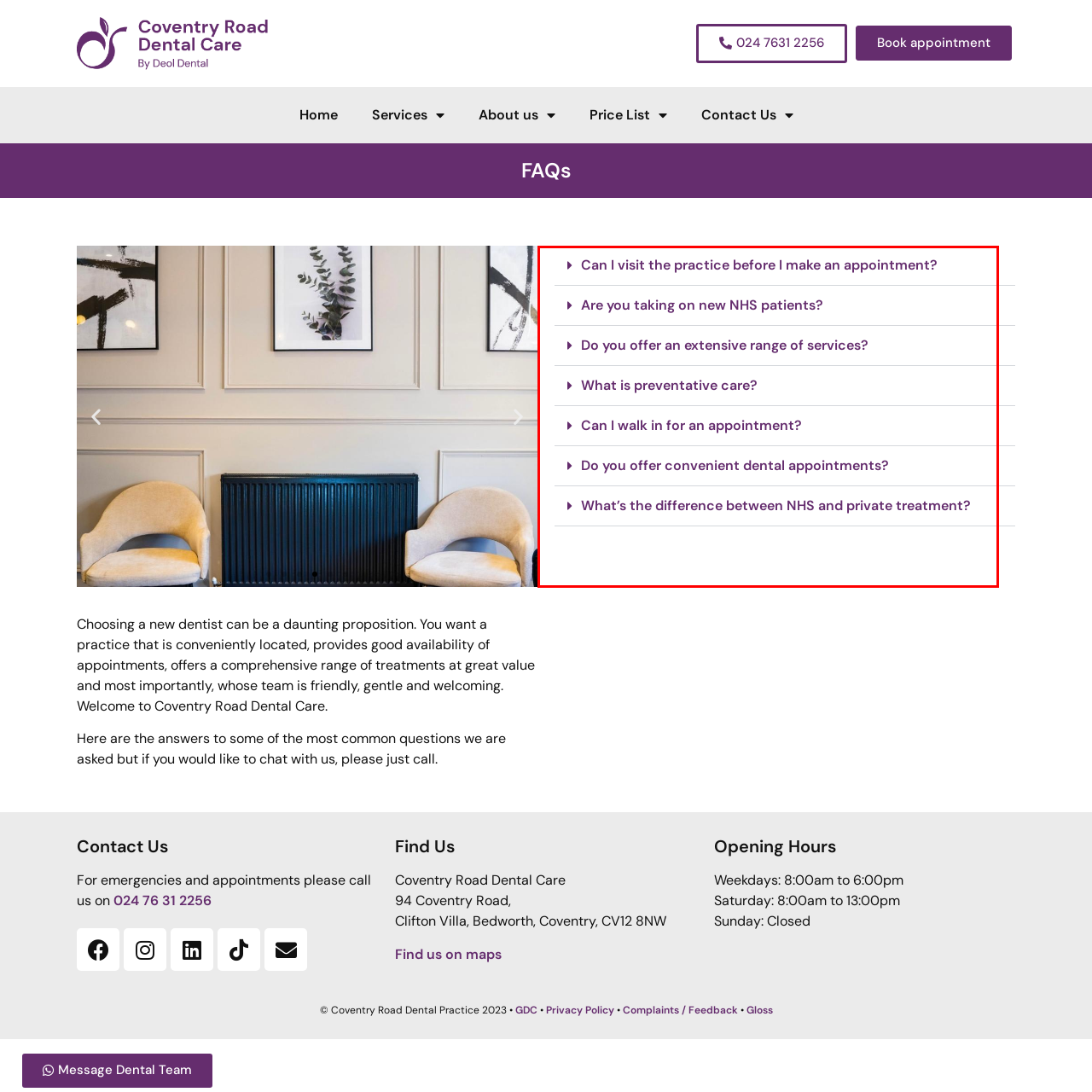Examine the segment of the image contained within the black box and respond comprehensively to the following question, based on the visual content: 
Can new NHS patients be taken on?

The FAQ 'Are you taking on new NHS patients?' is listed, but the answer is not provided in the image, so it is unknown whether new NHS patients can be taken on or not.